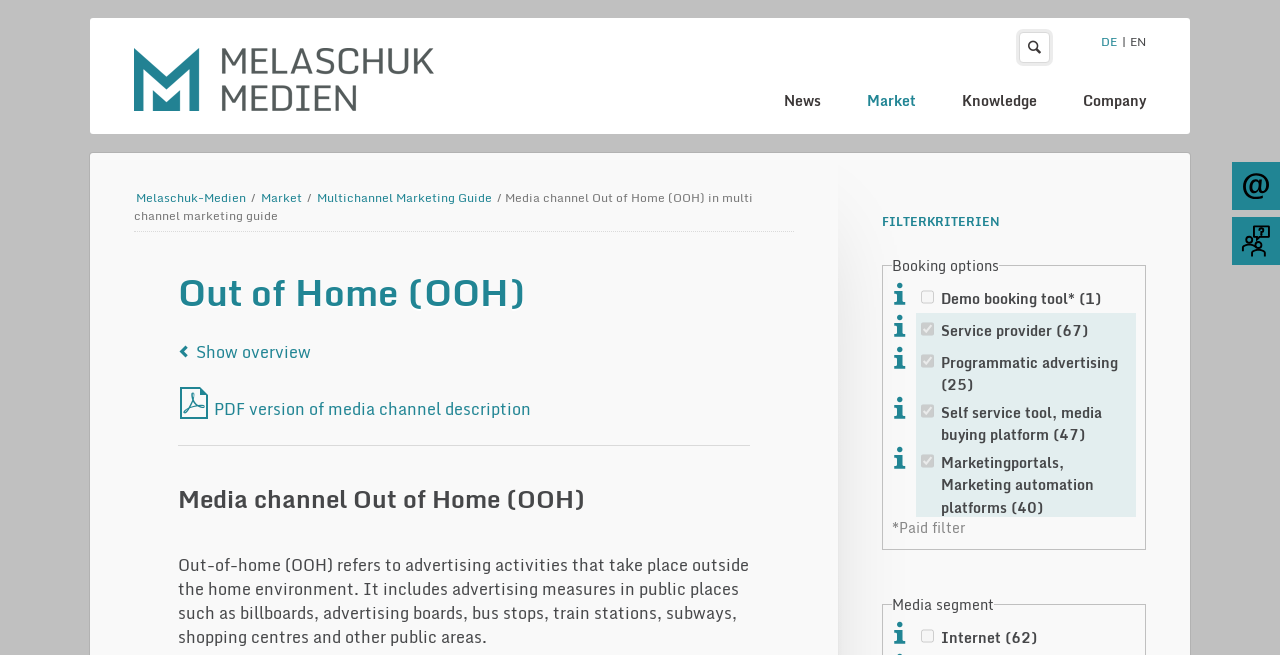Determine the bounding box coordinates of the section to be clicked to follow the instruction: "Search for something". The coordinates should be given as four float numbers between 0 and 1, formatted as [left, top, right, bottom].

None